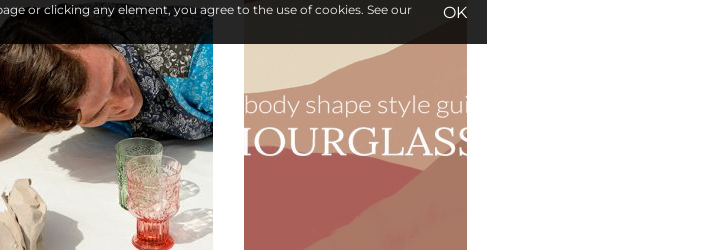What type of figure is the 'Body Shape Style Guide' promoting?
Look at the image and provide a short answer using one word or a phrase.

Hourglass